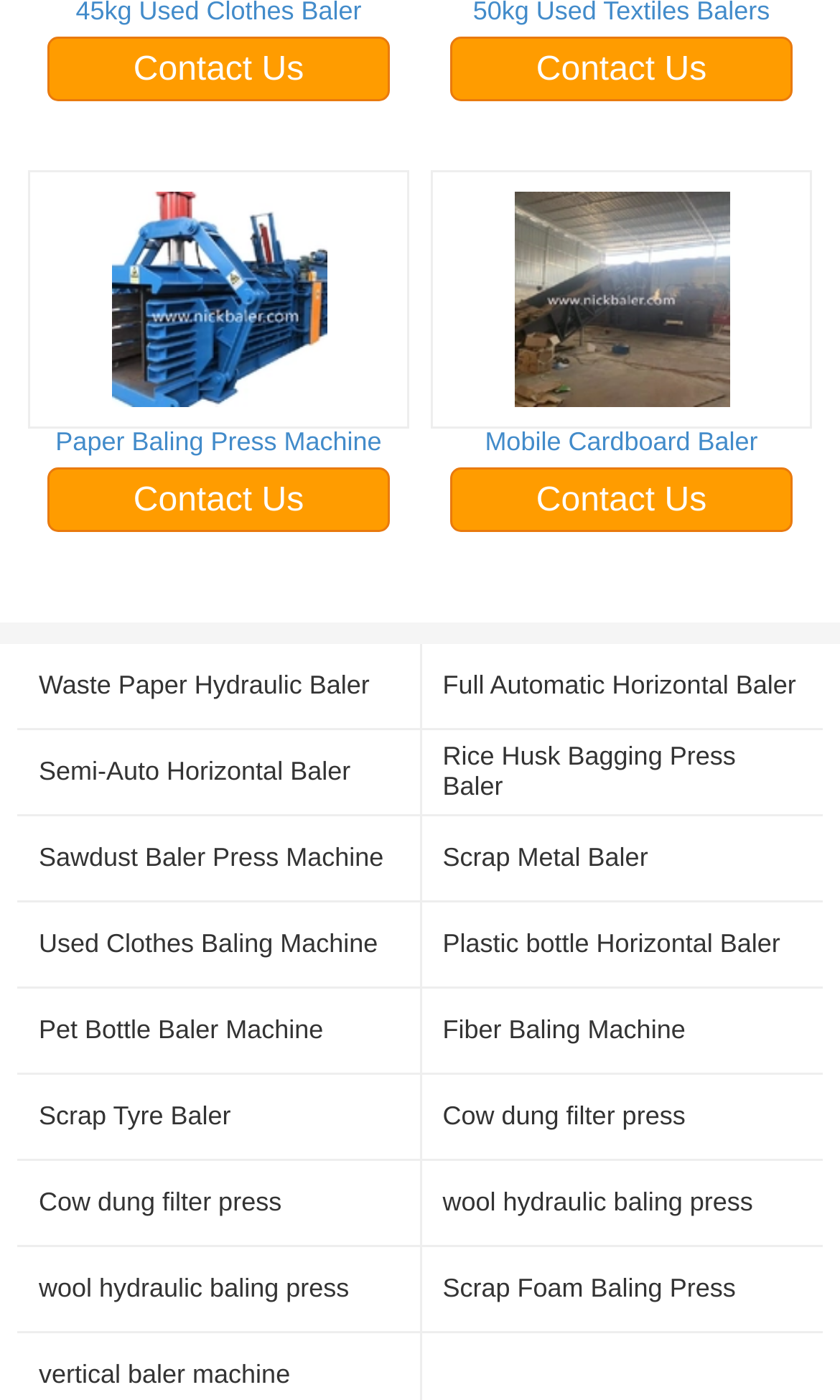Determine the bounding box coordinates of the section I need to click to execute the following instruction: "Check out Scrap Metal Baler". Provide the coordinates as four float numbers between 0 and 1, i.e., [left, top, right, bottom].

[0.527, 0.603, 0.954, 0.623]